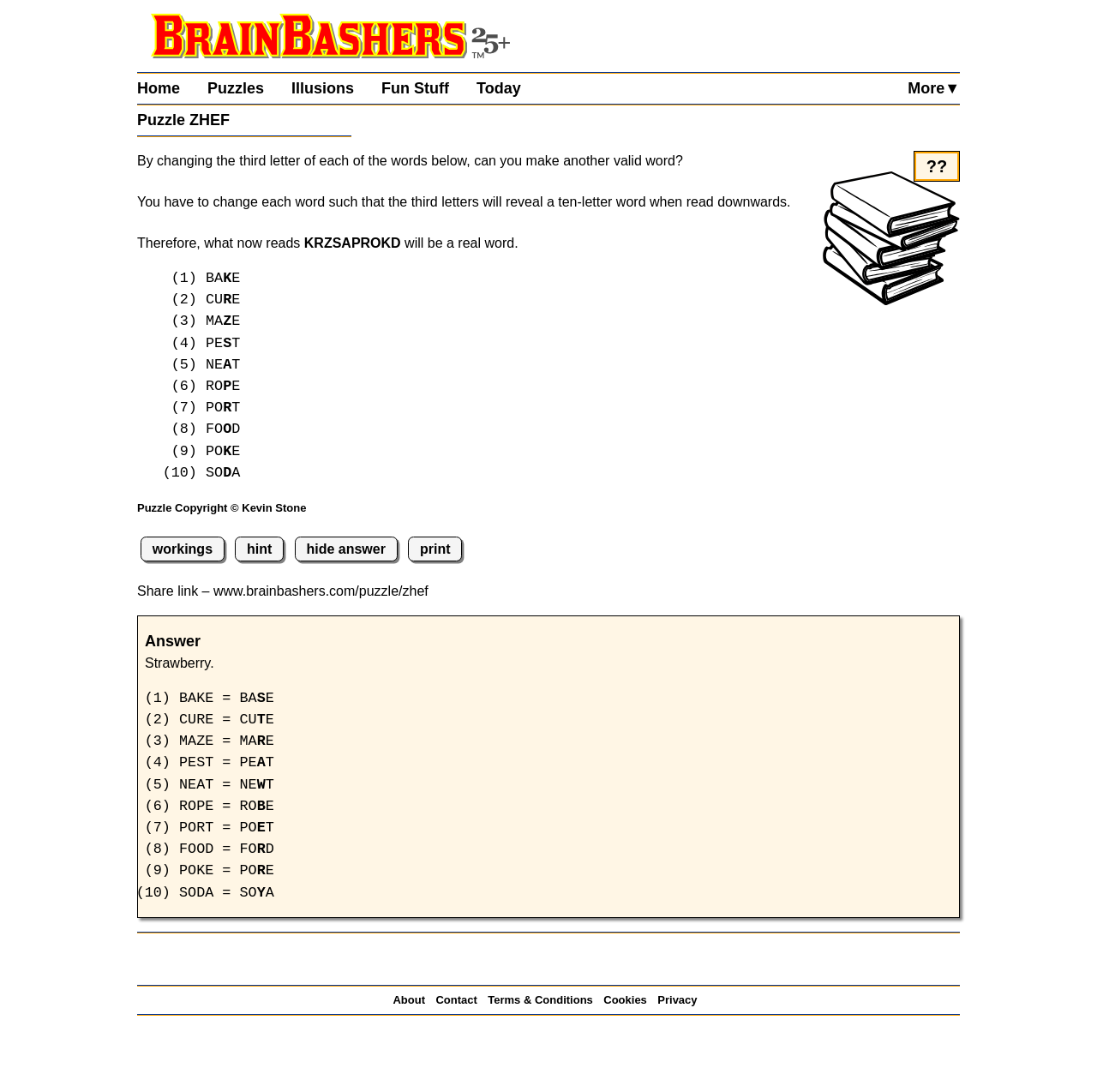What is the format of the puzzle?
Please answer the question with a detailed response using the information from the screenshot.

The format of the puzzle is a word puzzle, where the goal is to change the third letter of each word to form a new valid word, as described in the static text elements at the top of the webpage.